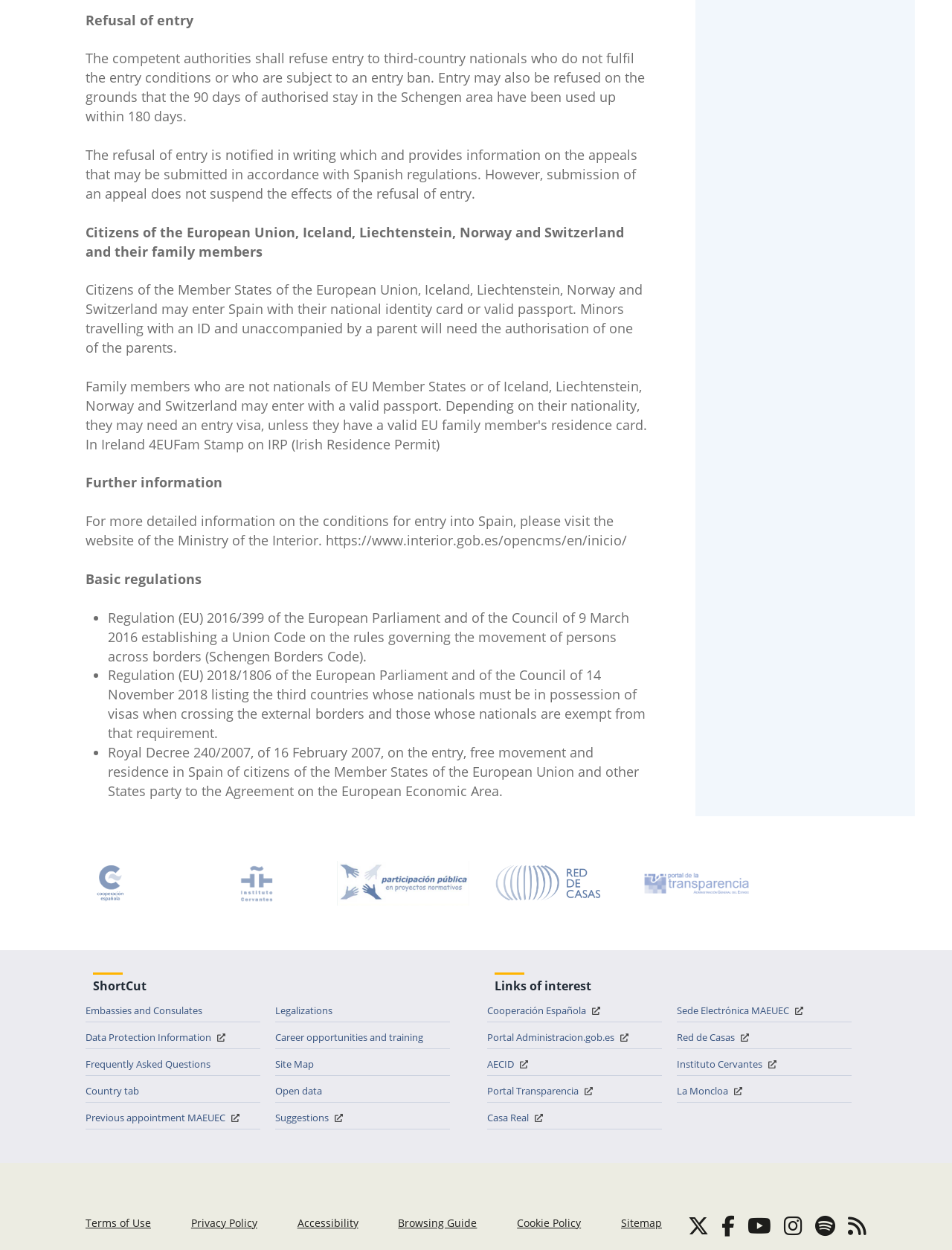What is the purpose of the 'Links of interest' section?
Please elaborate on the answer to the question with detailed information.

The 'Links of interest' section appears to provide additional resources and links to other websites that may be of interest to users, such as Cooperación Española, Instituto Cervantes, and others, which are likely to provide more information on related topics.